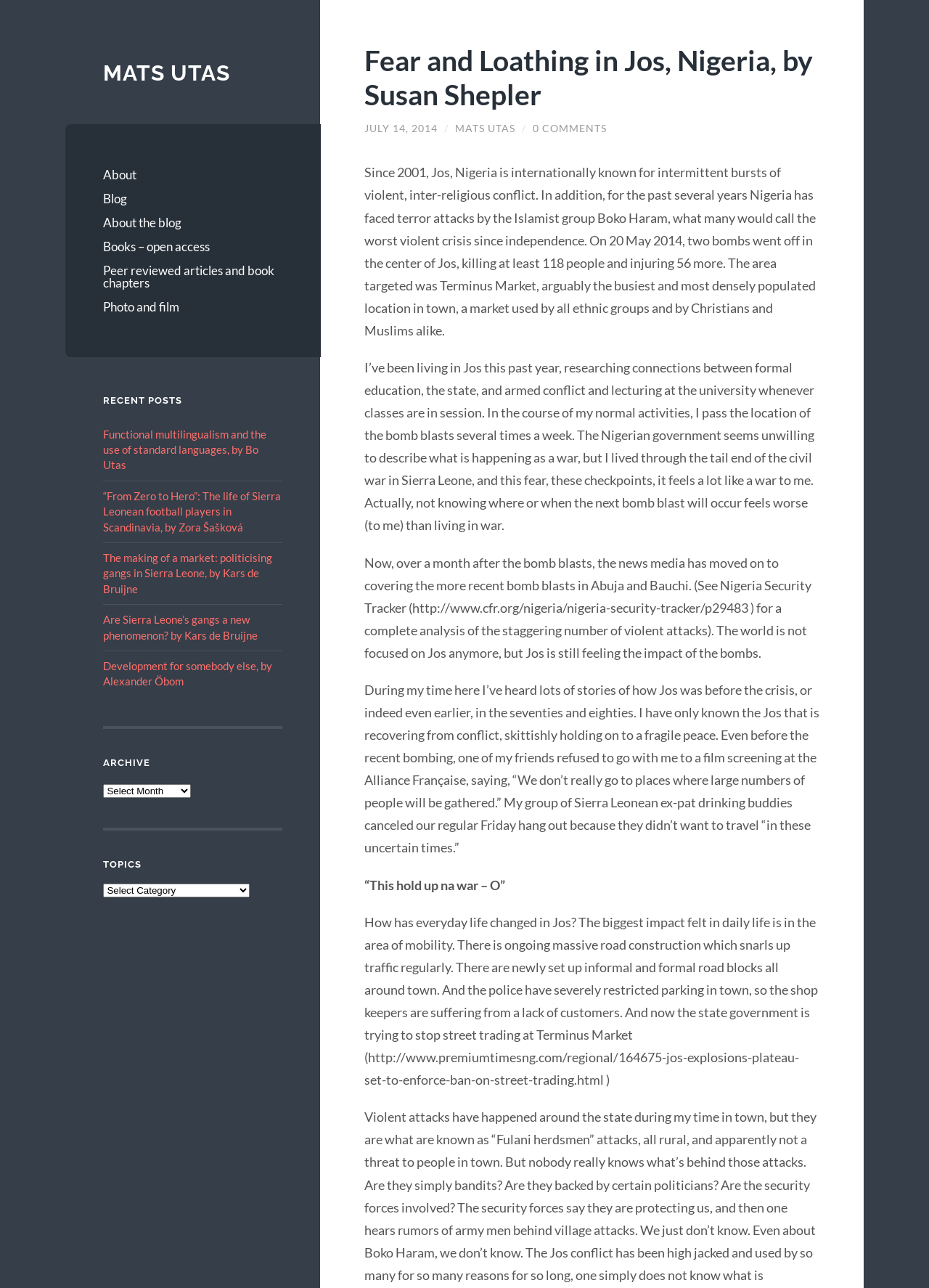Indicate the bounding box coordinates of the clickable region to achieve the following instruction: "Select an option from the 'Archive' combobox."

[0.111, 0.609, 0.206, 0.619]